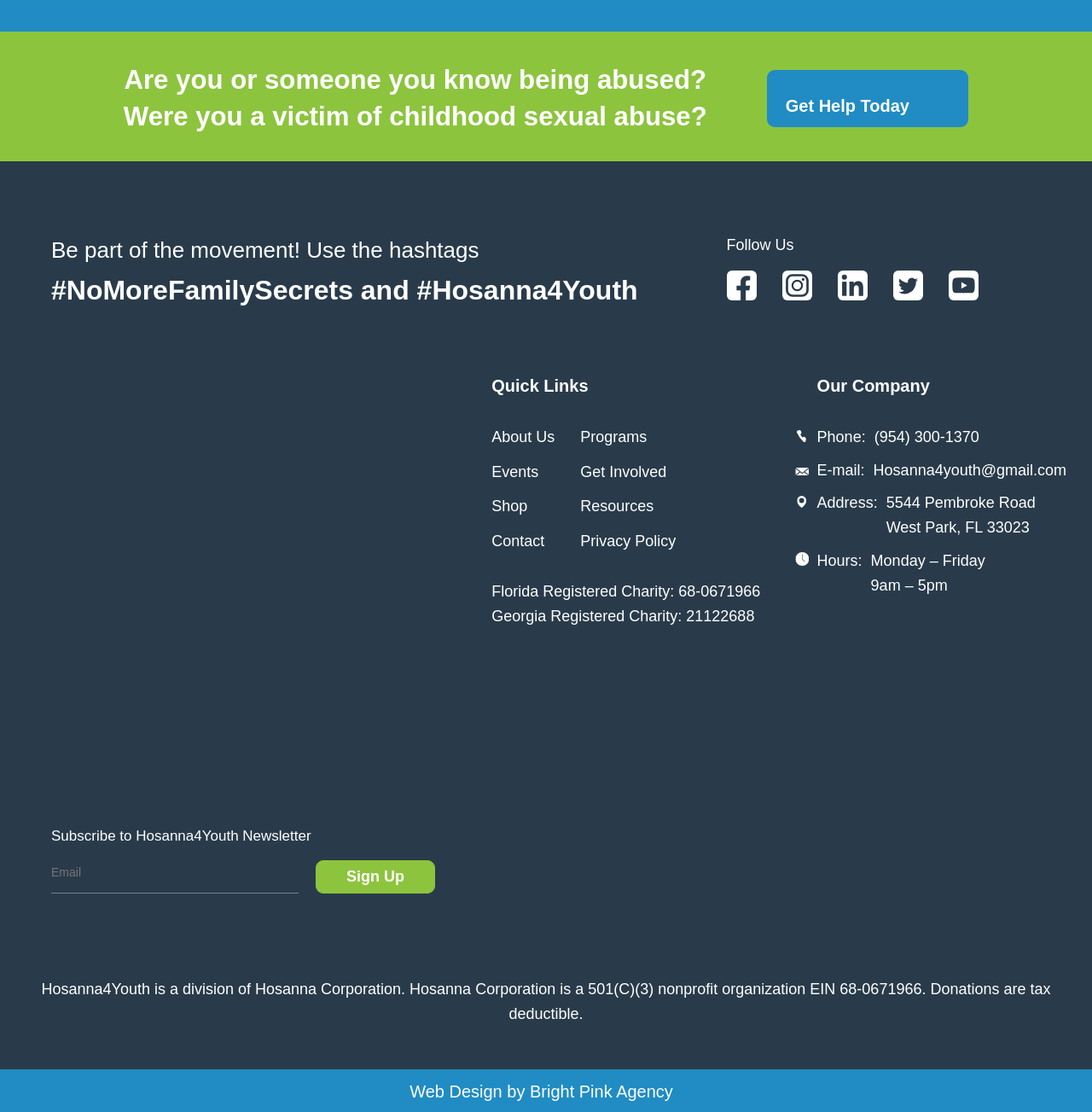Could you indicate the bounding box coordinates of the region to click in order to complete this instruction: "Learn more about the 'About Us' page".

[0.45, 0.382, 0.508, 0.404]